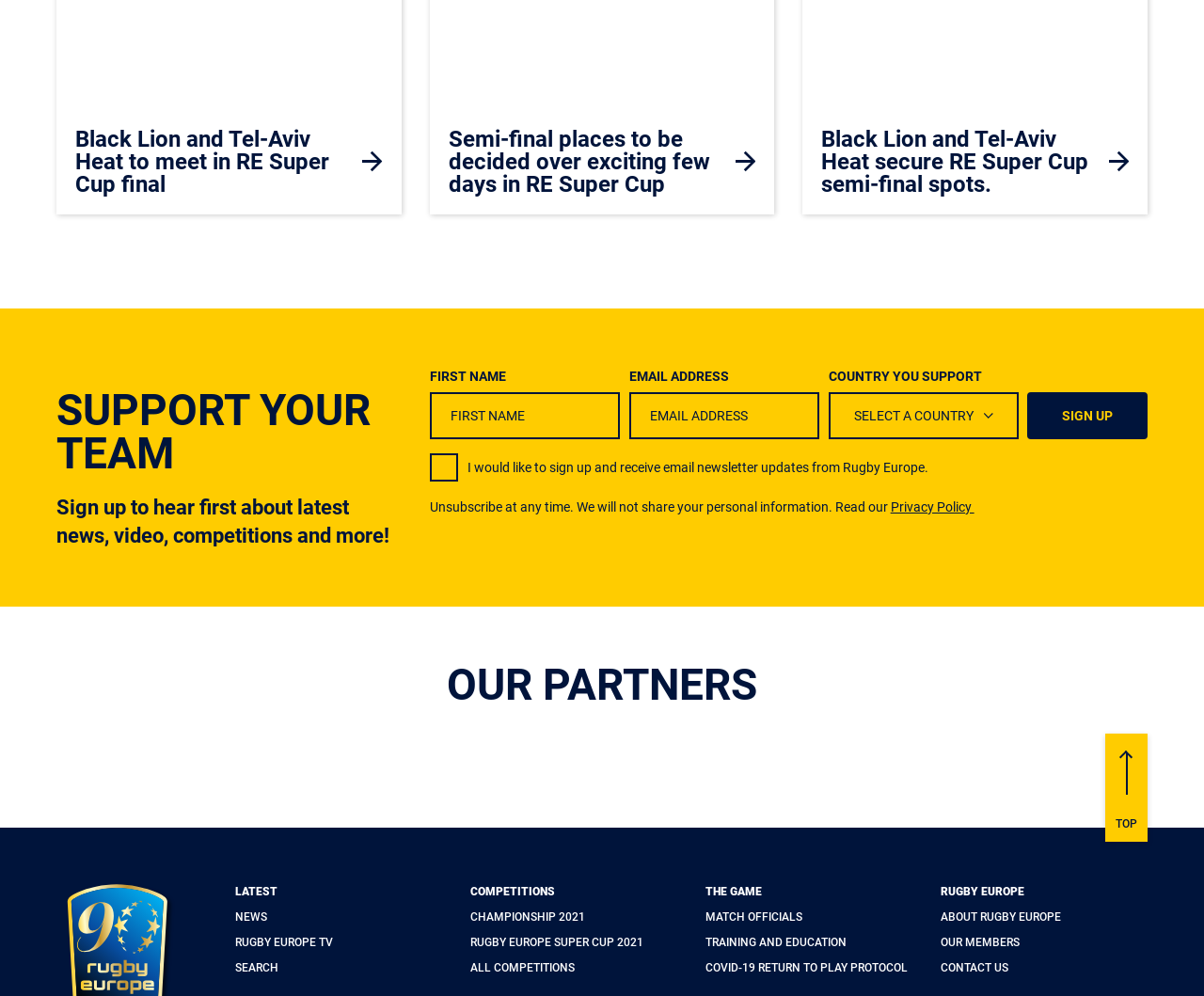Analyze the image and provide a detailed answer to the question: What is the purpose of the form?

Based on the webpage, the form is used to sign up for the Rugby Europe newsletter, as indicated by the heading 'SUPPORT YOUR TEAM' and the text 'Sign up to hear first about latest news, video, competitions and more!'. The form requires users to input their first name, email address, and country they support, and also provides an option to receive email newsletter updates.